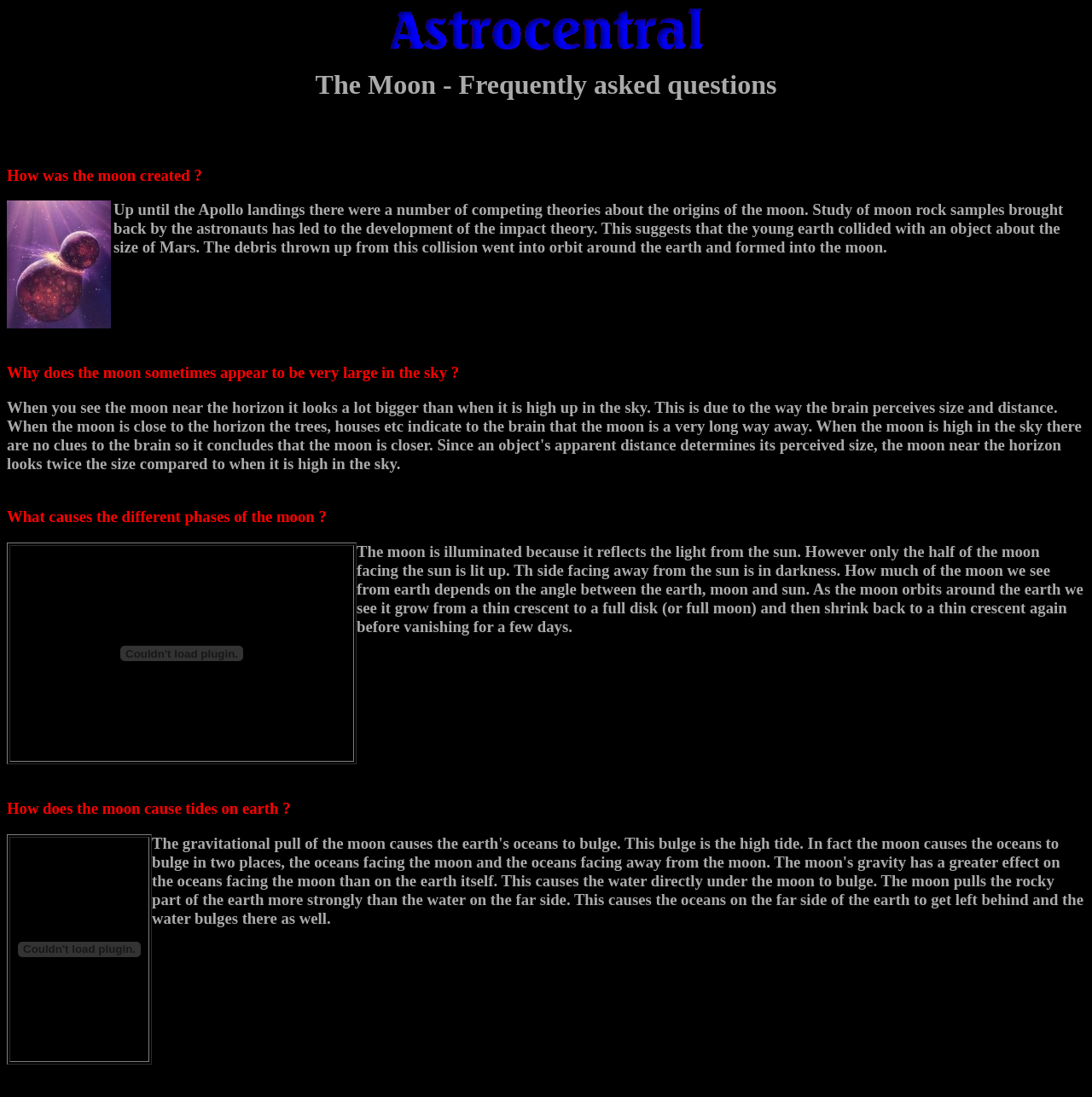Detail the various sections and features present on the webpage.

The webpage is about questions and answers related to the moon. At the top, there is a small image taking up about a quarter of the width of the page, followed by a heading that reads "The Moon - Frequently asked questions". Below the heading, there is a larger image that takes up about a tenth of the page's width, depicting the impact that could have caused the earth-moon system.

The main content of the page is divided into sections, each addressing a specific question about the moon. The first question, "Why does the moon sometimes appear to be very large in the sky?", is located below the large image. The answer to this question is not provided in the accessibility tree, but it is likely to be a short paragraph of text.

The next question, "What causes the different phases of the moon?", is located below the first question. Again, the answer is not provided in the accessibility tree. Below this question, there is a table with a single row and column, containing a disabled plugin object.

The third question, "The moon is illuminated because it reflects the light from the sun...", is located below the table. This question has a longer answer, which is a paragraph of text that takes up about half of the page's width. The answer explains how the moon's illumination changes as it orbits the earth.

The fourth question, "How does the moon cause tides on earth?", is located below the third question's answer. Again, the answer is not provided in the accessibility tree. Below this question, there is another table with a single row and column, containing a disabled plugin object.

Overall, the webpage has a simple layout, with a heading and images at the top, followed by a series of questions and answers about the moon. The answers are presented in paragraphs of text, with some questions having accompanying tables or plugin objects.